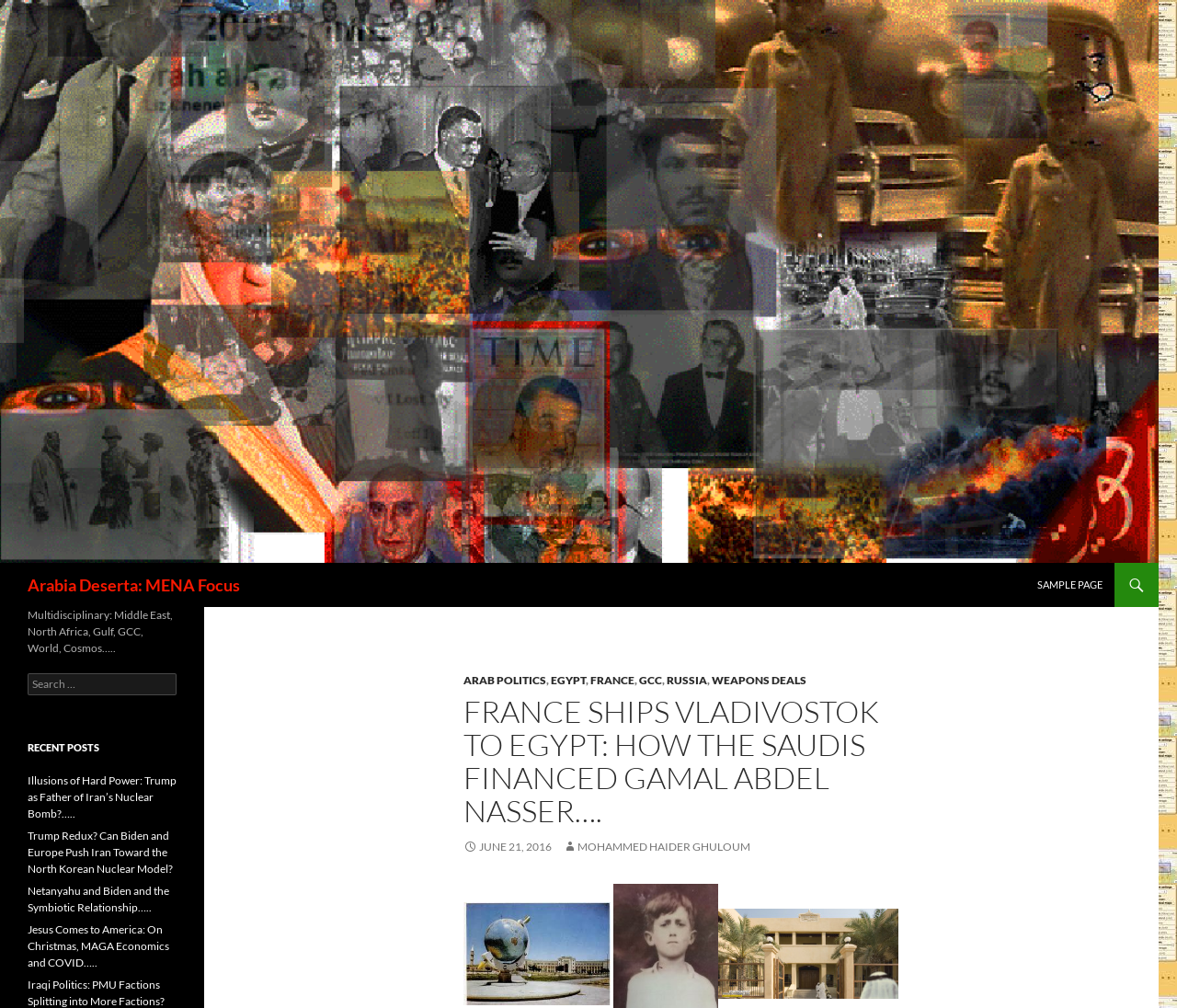Please determine the bounding box coordinates of the element's region to click for the following instruction: "Explore ARAB POLITICS".

[0.394, 0.668, 0.464, 0.682]